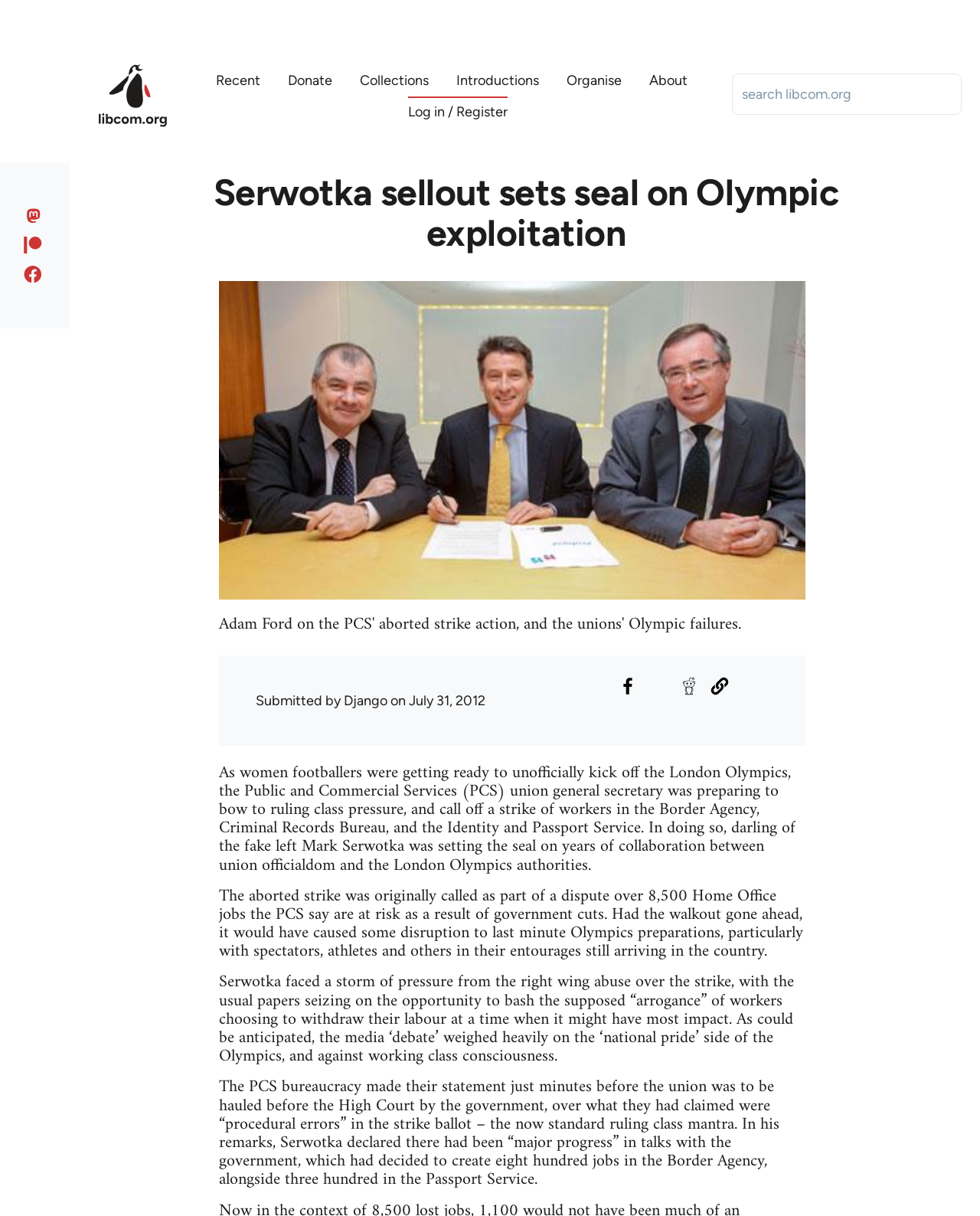Carefully examine the image and provide an in-depth answer to the question: What is the purpose of the 'Share to Facebook' link?

The 'Share to Facebook' link is a social media sharing button that allows users to share the article on their Facebook profile, making it easy to spread the content to a wider audience.